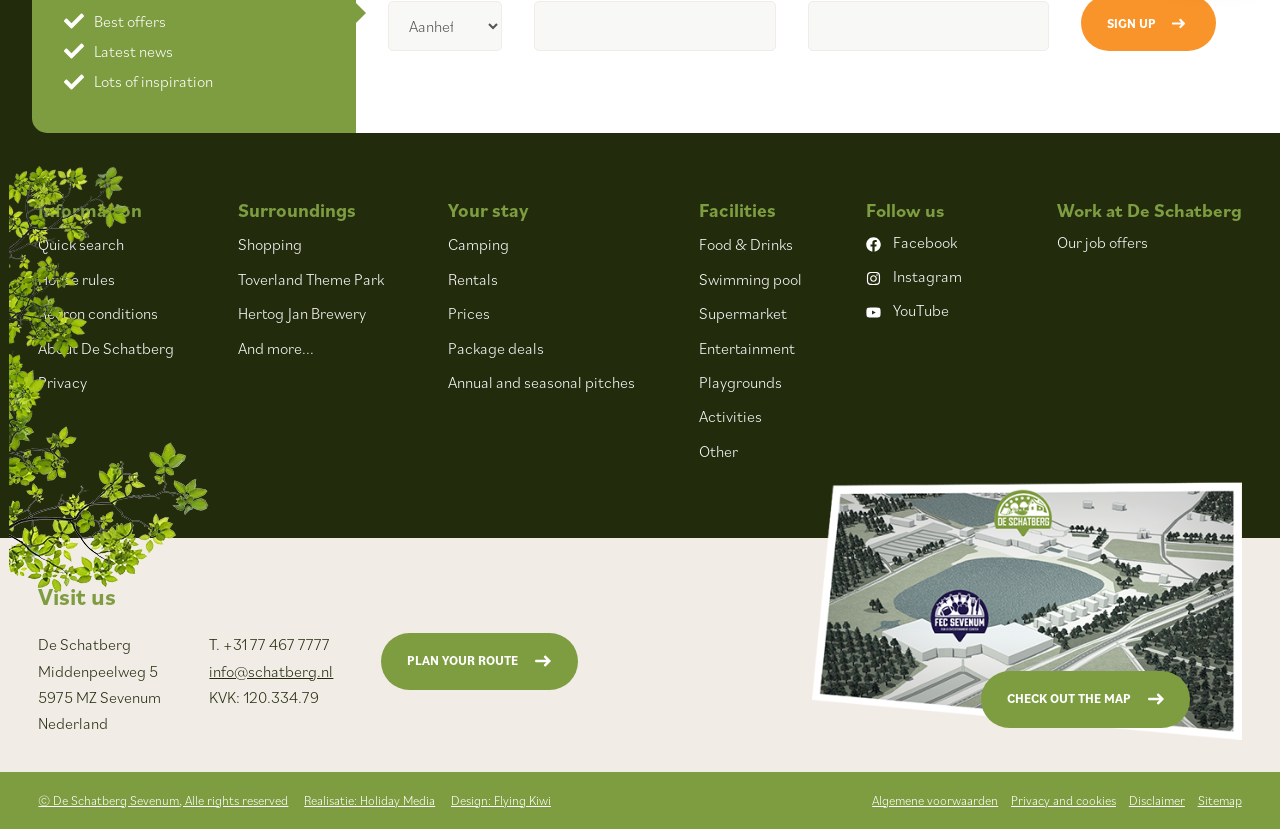Locate the bounding box coordinates of the area to click to fulfill this instruction: "Plan your route". The bounding box should be presented as four float numbers between 0 and 1, in the order [left, top, right, bottom].

[0.298, 0.764, 0.451, 0.832]